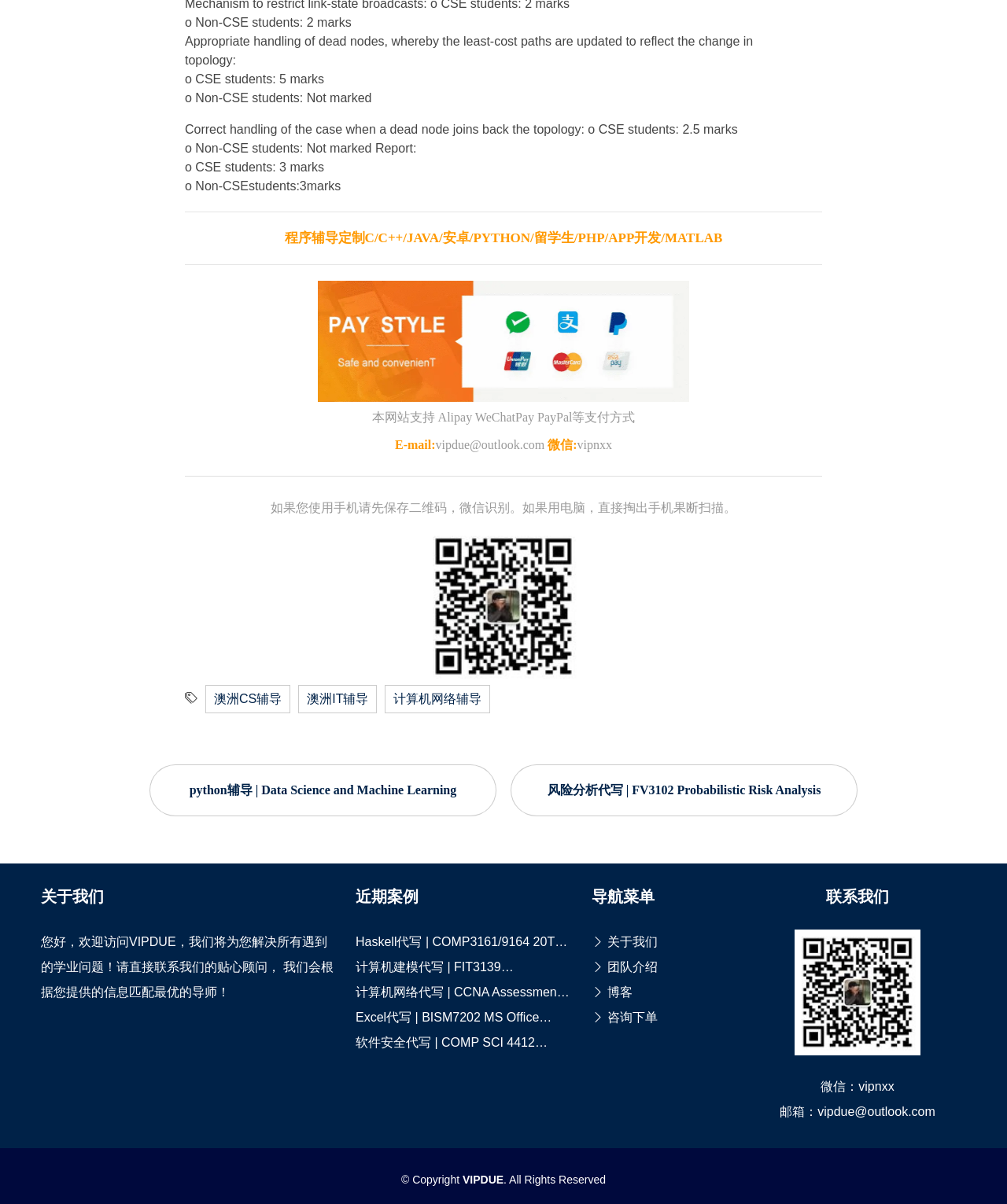Locate the bounding box coordinates of the clickable part needed for the task: "Click the link to view 风险分析代写 | FV3102 Probabilistic Risk Analysis".

[0.507, 0.635, 0.852, 0.678]